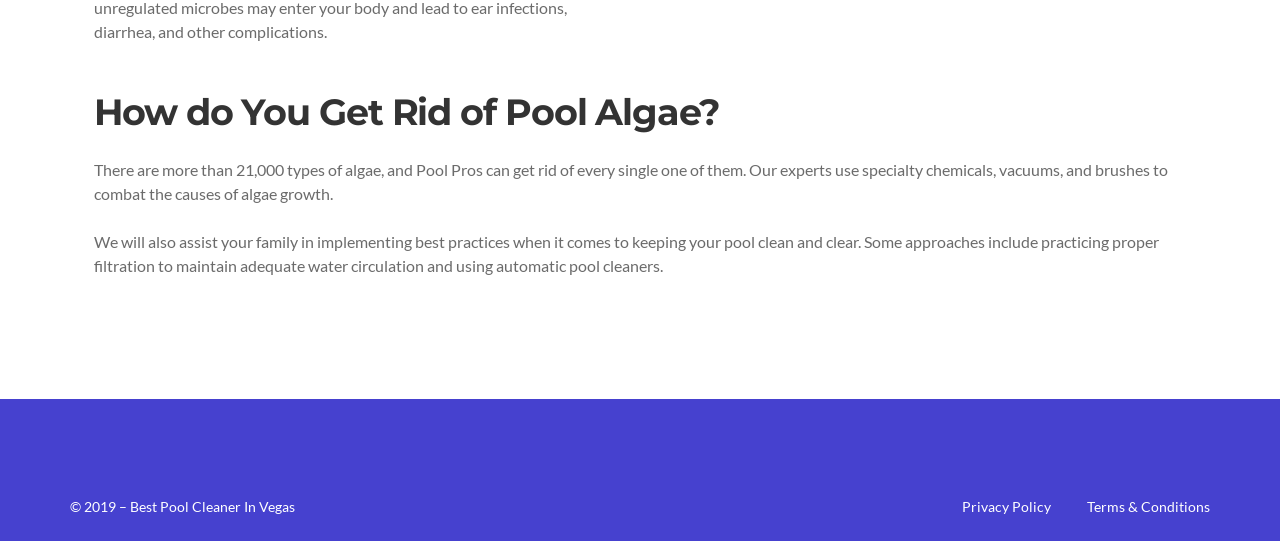What is the purpose of the automatic pool cleaners mentioned on this webpage?
Answer the question with a thorough and detailed explanation.

The purpose of the automatic pool cleaners mentioned on this webpage is to help keep the pool clean and clear. According to the text, 'using automatic pool cleaners' is one of the approaches to maintaining a clean pool, implying that these devices are used to clean the pool.